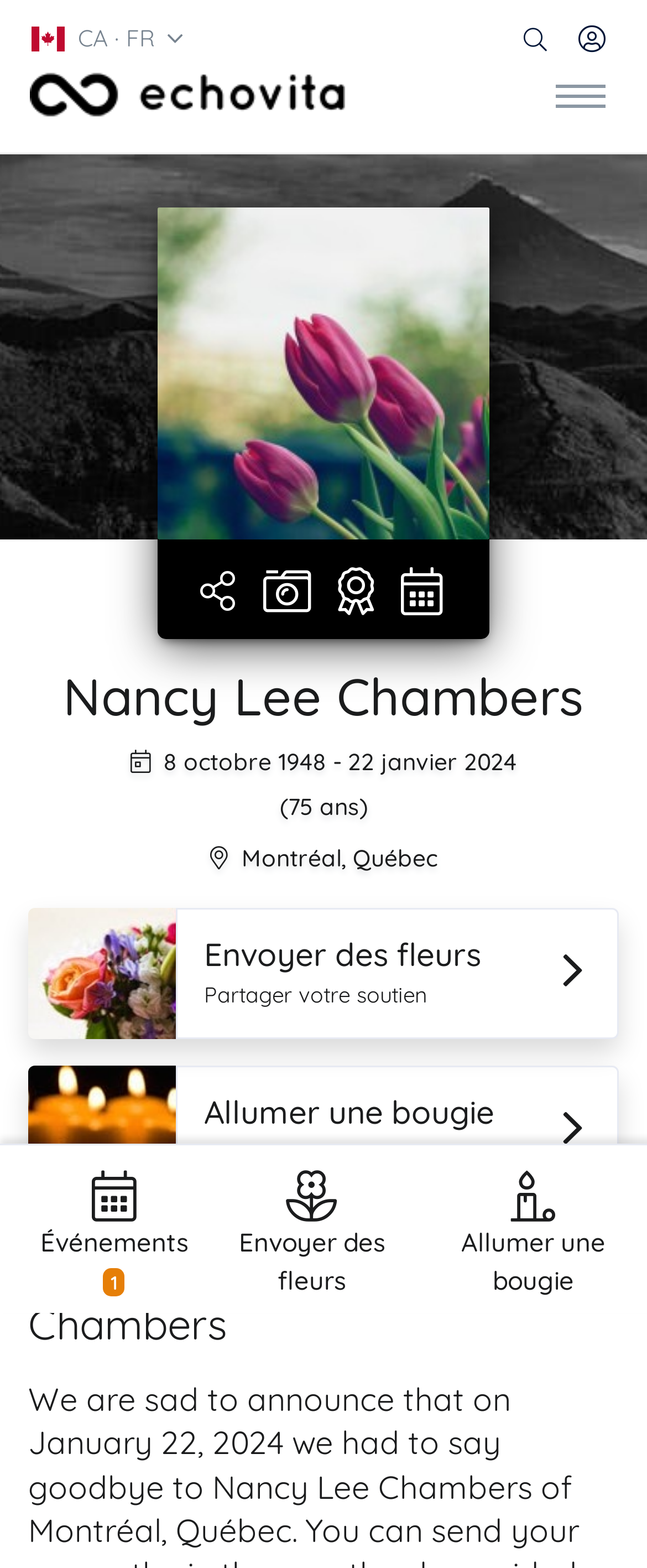Given the element description "CA · FR", identify the bounding box of the corresponding UI element.

[0.049, 0.013, 0.282, 0.035]